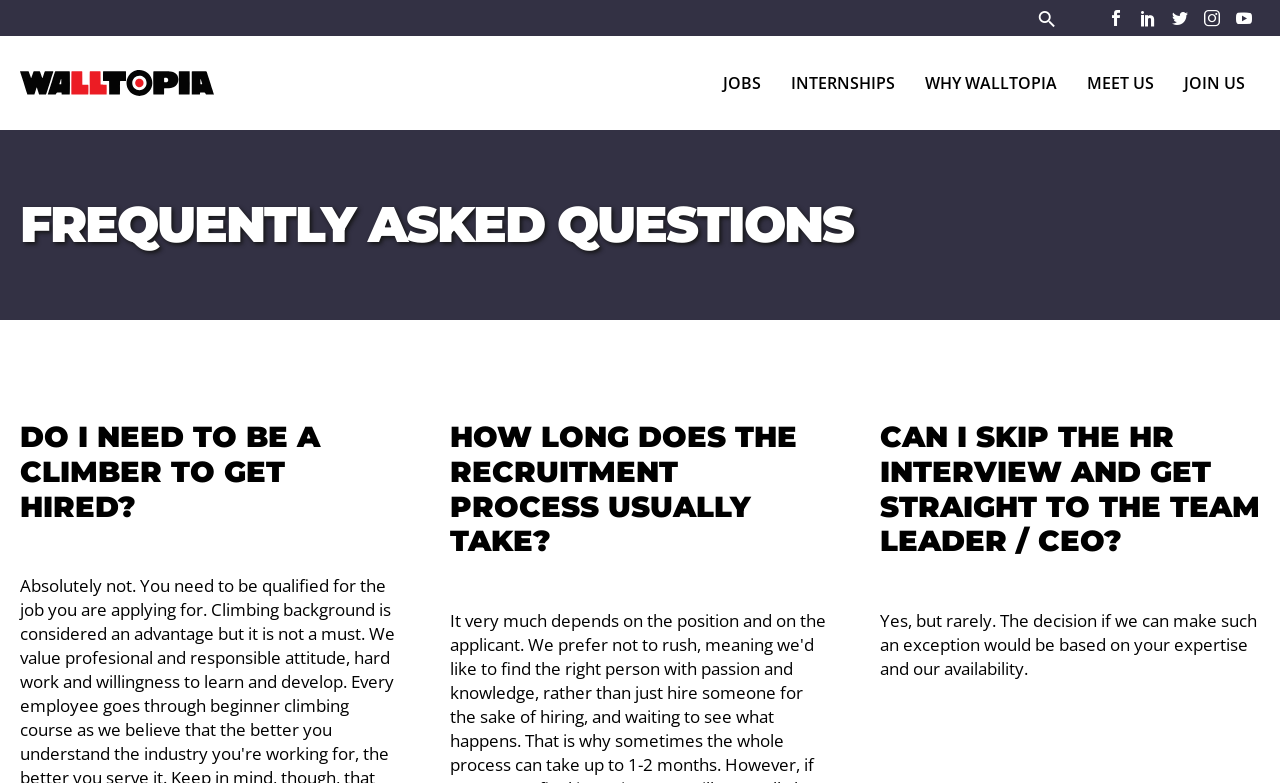Identify the bounding box for the element characterized by the following description: "Internships".

[0.606, 0.046, 0.711, 0.166]